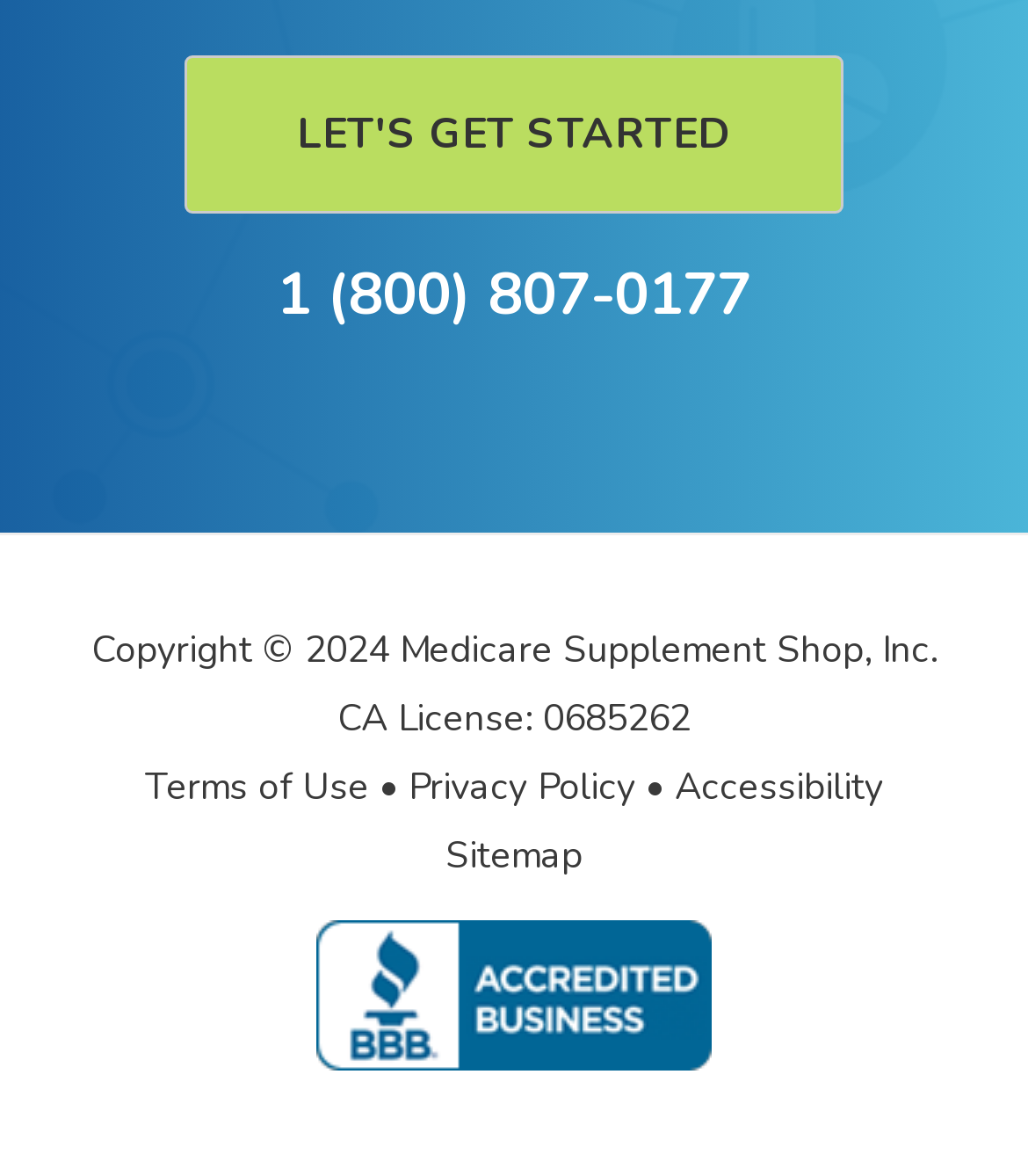Respond with a single word or phrase to the following question:
What is the purpose of the 'LET'S GET STARTED' link?

To start the process